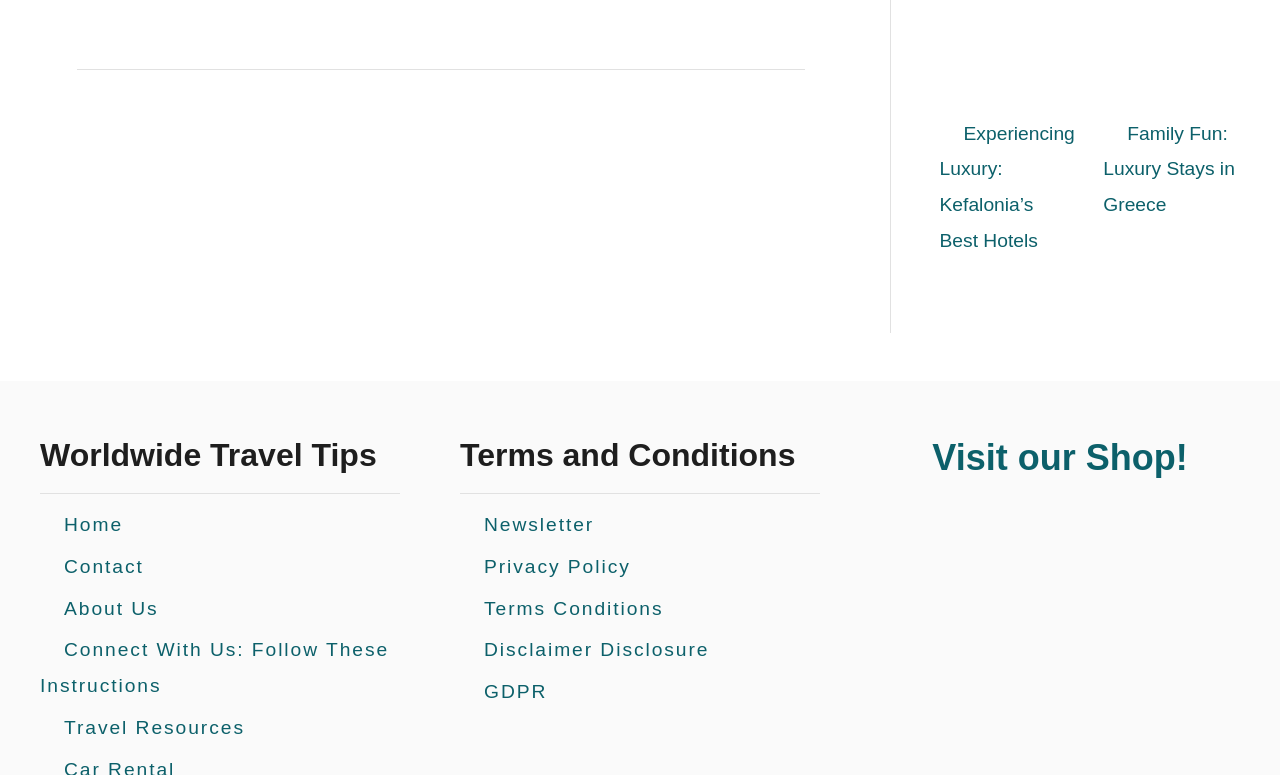Give the bounding box coordinates for the element described by: "GDPR".

[0.359, 0.863, 0.446, 0.921]